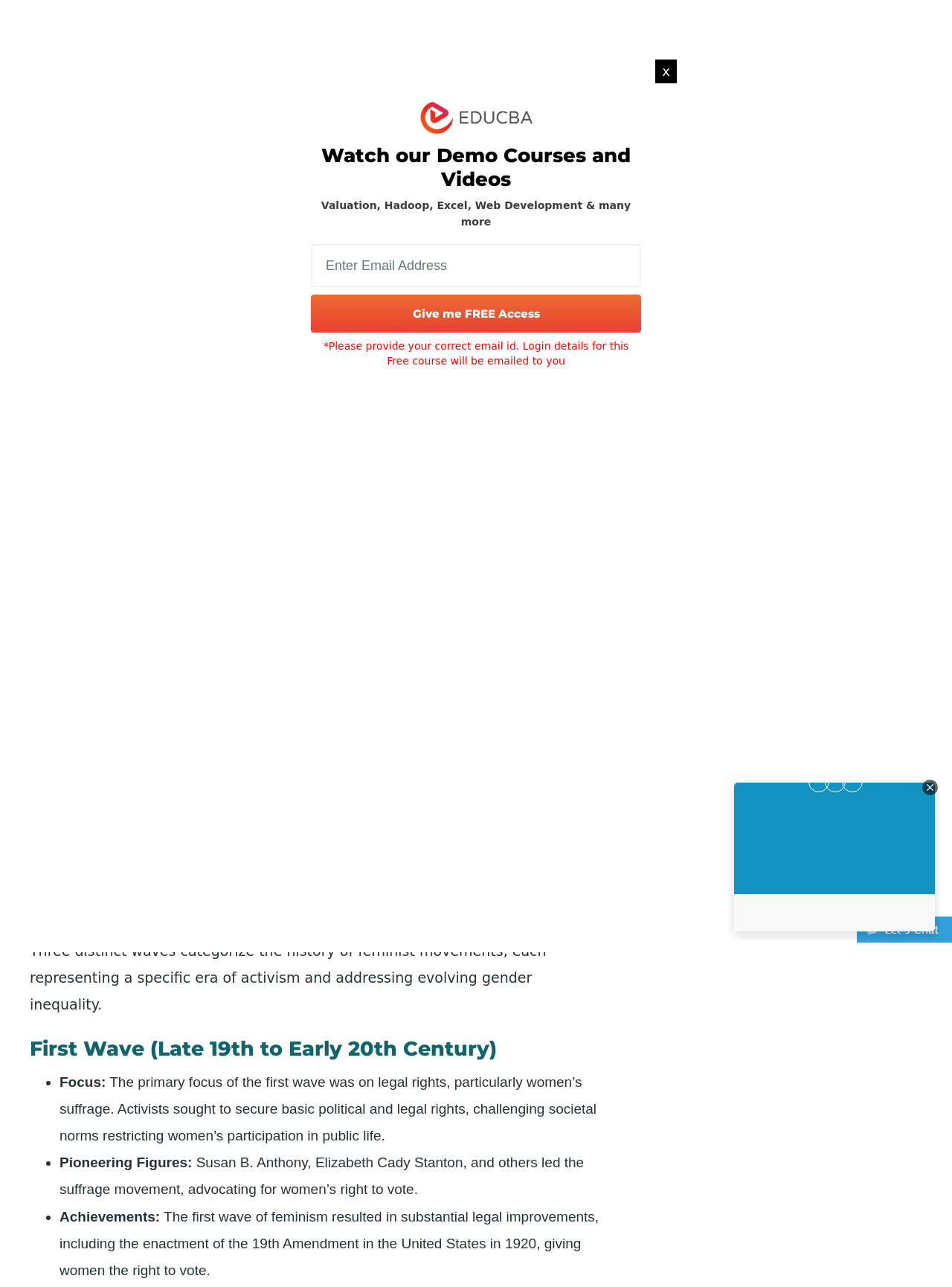Locate the bounding box coordinates of the element that should be clicked to execute the following instruction: "Sign up".

[0.92, 0.037, 0.982, 0.056]